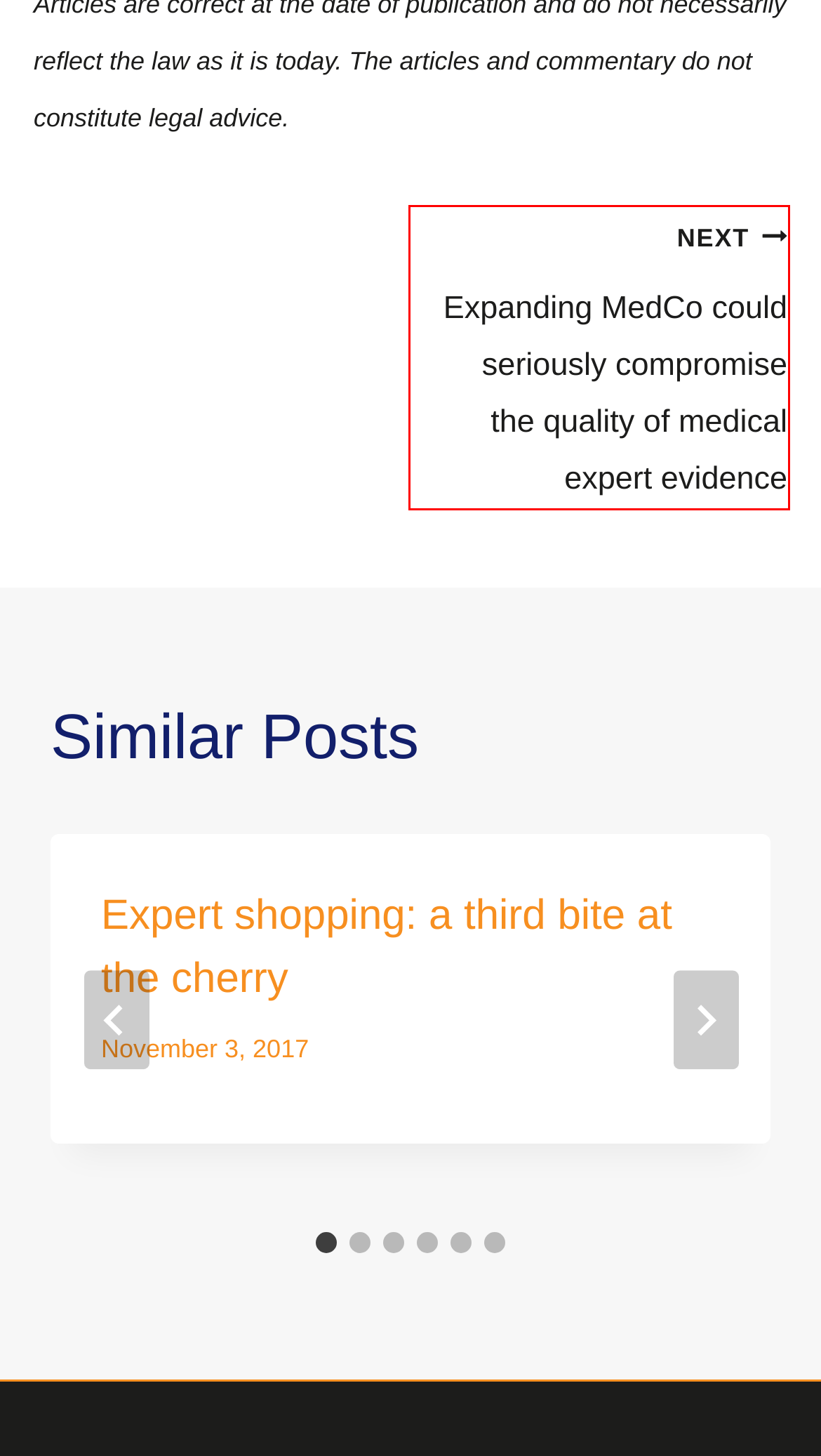Look at the screenshot of a webpage where a red bounding box surrounds a UI element. Your task is to select the best-matching webpage description for the new webpage after you click the element within the bounding box. The available options are:
A. About | MAPS Medical
B. Optimising interactions between claimant, instructing solicitor and expert witness | MAPS Medical
C. Compliance and Data Protection | MAPS Medical
D. Contact | MAPS Medical
E. Suspecting dishonesty | MAPS Medical
F. Expanding MedCo could seriously compromise the quality of medical expert evidence | MAPS Medical
G. Services | MAPS Medical
H. MAPS Medical Reporting achieves London Healthy Workplace Award | MAPS Medical

F